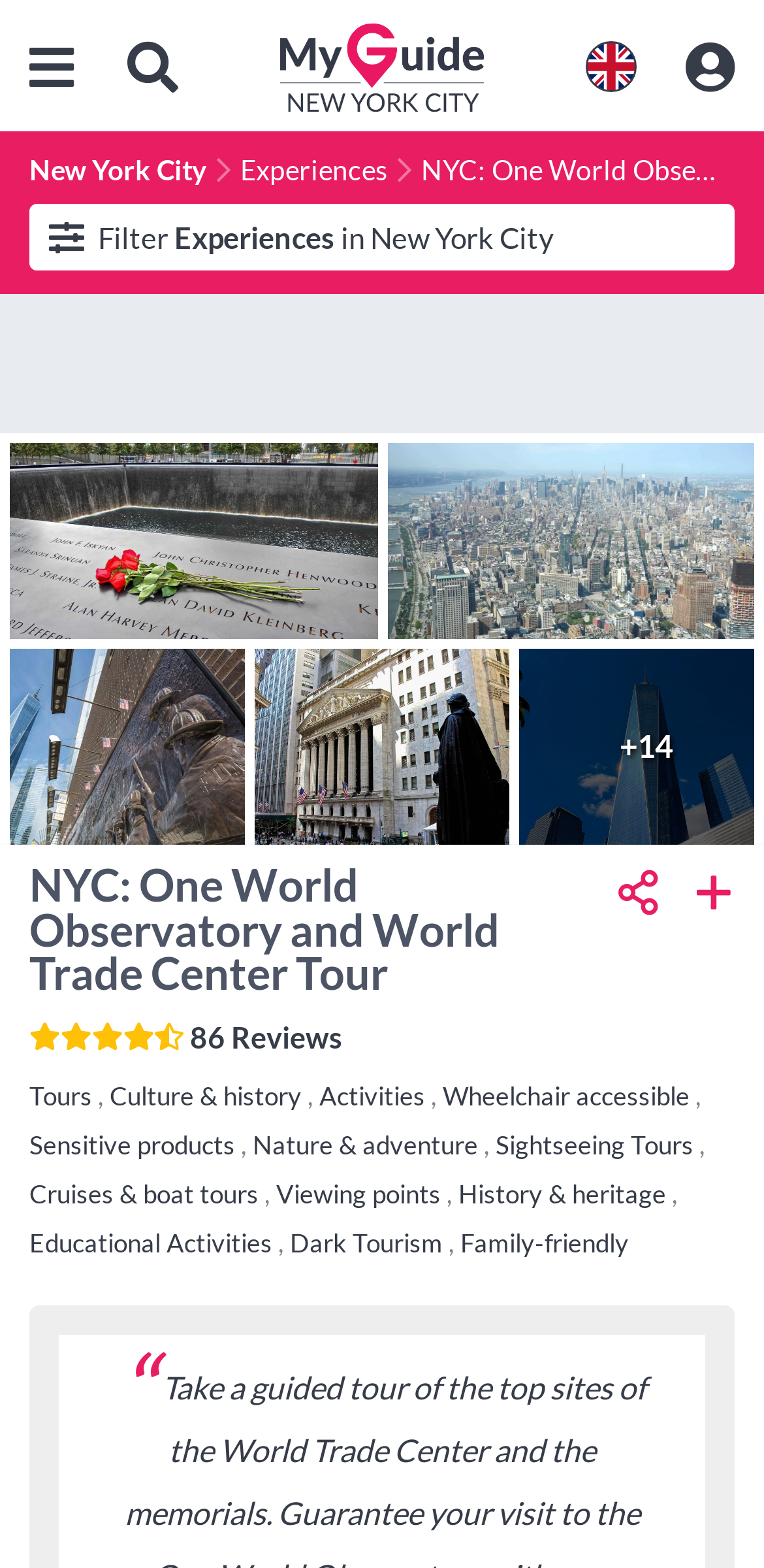Find and provide the bounding box coordinates for the UI element described here: "title="Toggle Menu"". The coordinates should be given as four float numbers between 0 and 1: [left, top, right, bottom].

[0.128, 0.0, 0.272, 0.081]